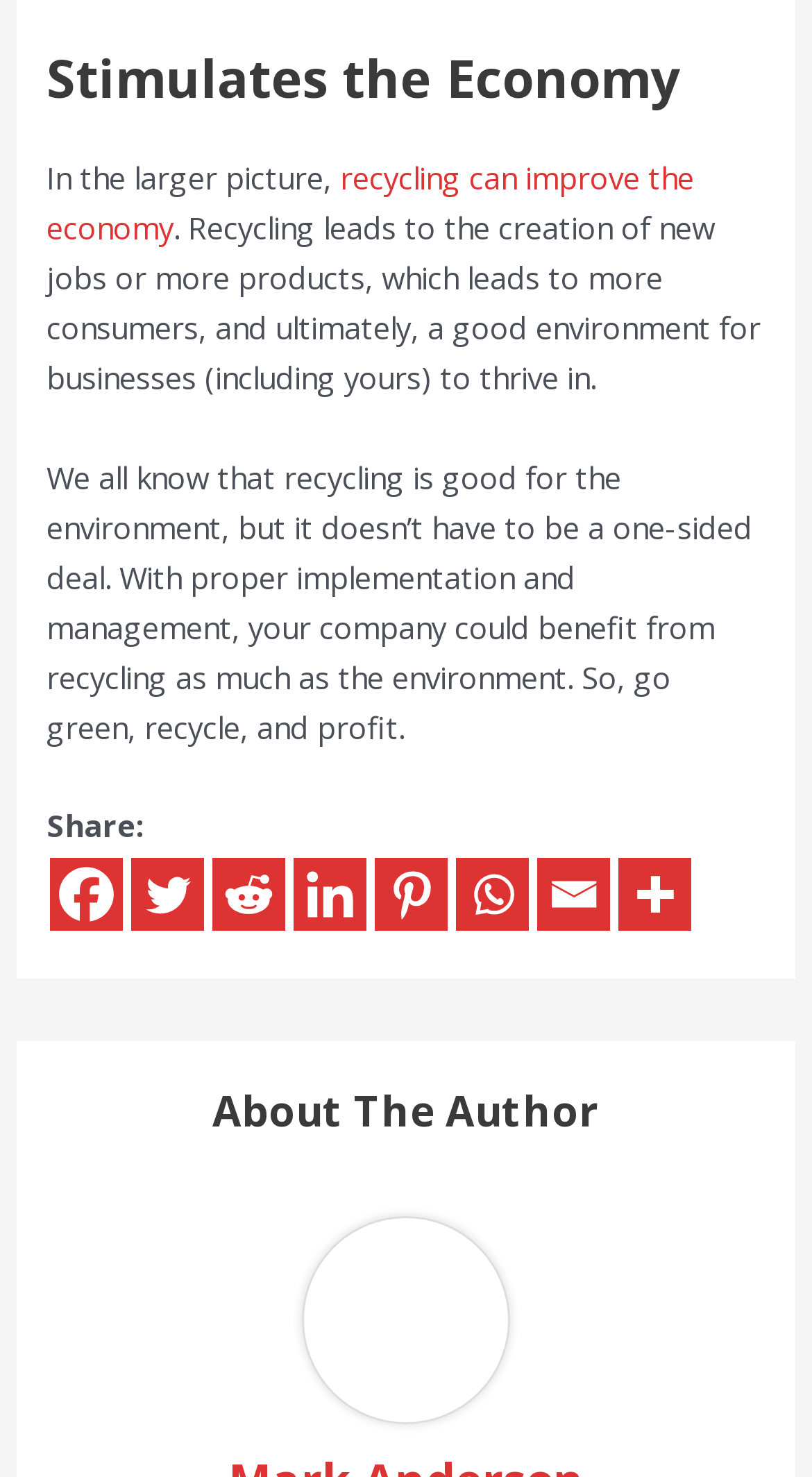Find the bounding box coordinates of the element's region that should be clicked in order to follow the given instruction: "Read more about 'recycling can improve the economy'". The coordinates should consist of four float numbers between 0 and 1, i.e., [left, top, right, bottom].

[0.058, 0.106, 0.855, 0.168]